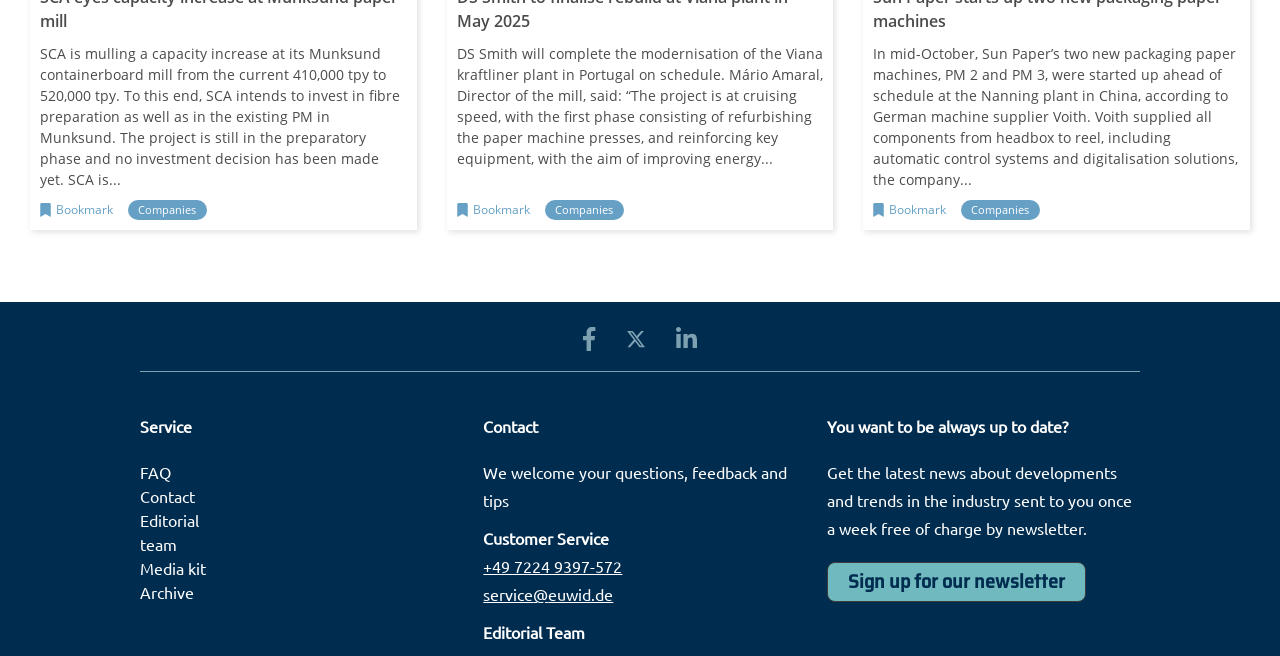Bounding box coordinates are specified in the format (top-left x, top-left y, bottom-right x, bottom-right y). All values are floating point numbers bounded between 0 and 1. Please provide the bounding box coordinate of the region this sentence describes: Editorial team

[0.109, 0.775, 0.175, 0.848]